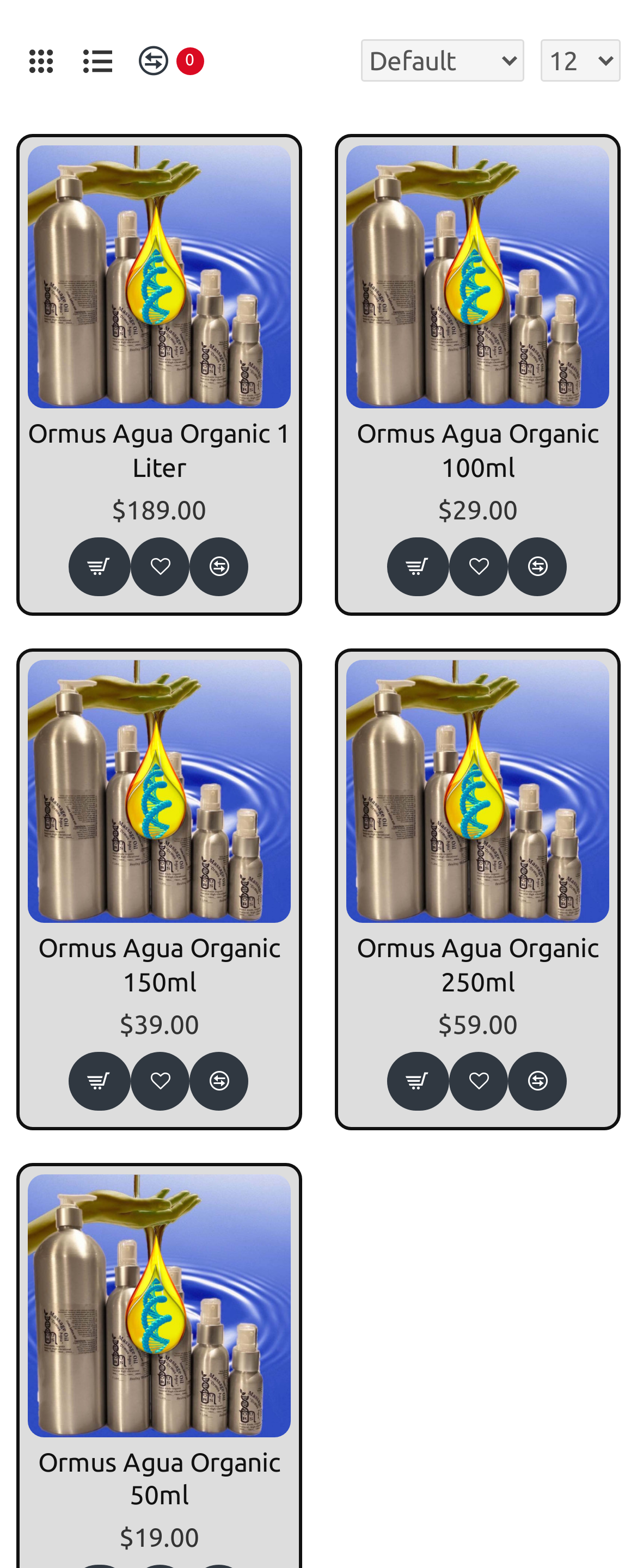Please identify the bounding box coordinates of the element that needs to be clicked to execute the following command: "Select an option from the first dropdown menu". Provide the bounding box using four float numbers between 0 and 1, formatted as [left, top, right, bottom].

[0.567, 0.026, 0.823, 0.053]